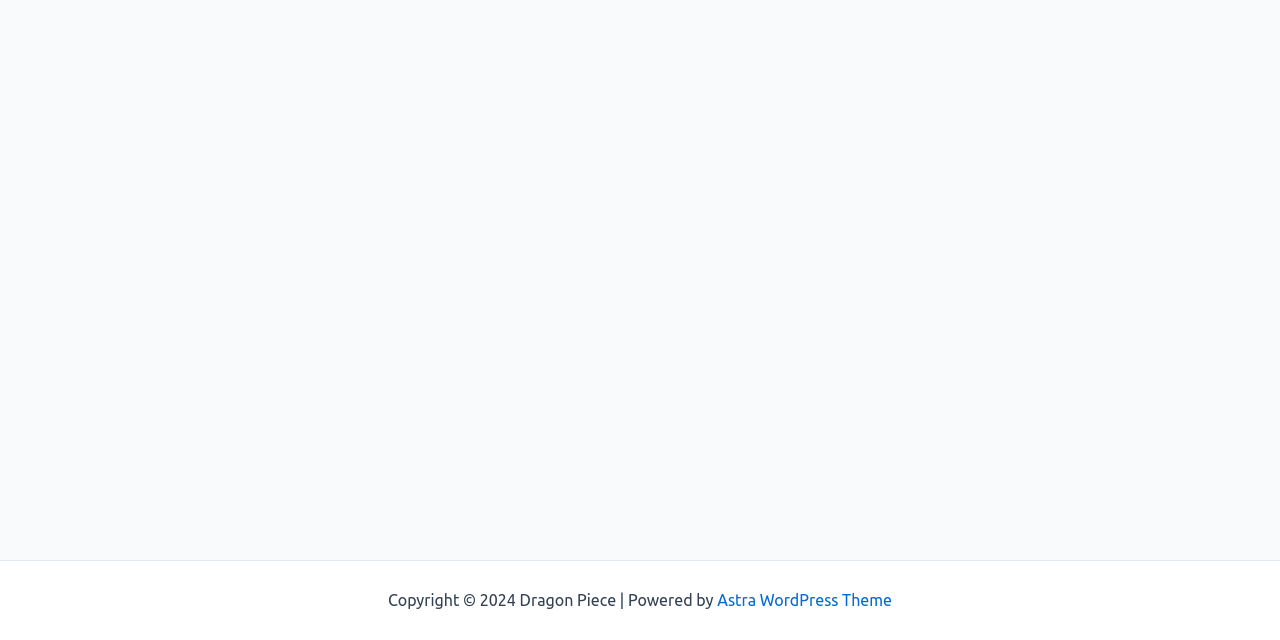Provide the bounding box coordinates of the UI element that matches the description: "Astra WordPress Theme".

[0.56, 0.923, 0.697, 0.951]